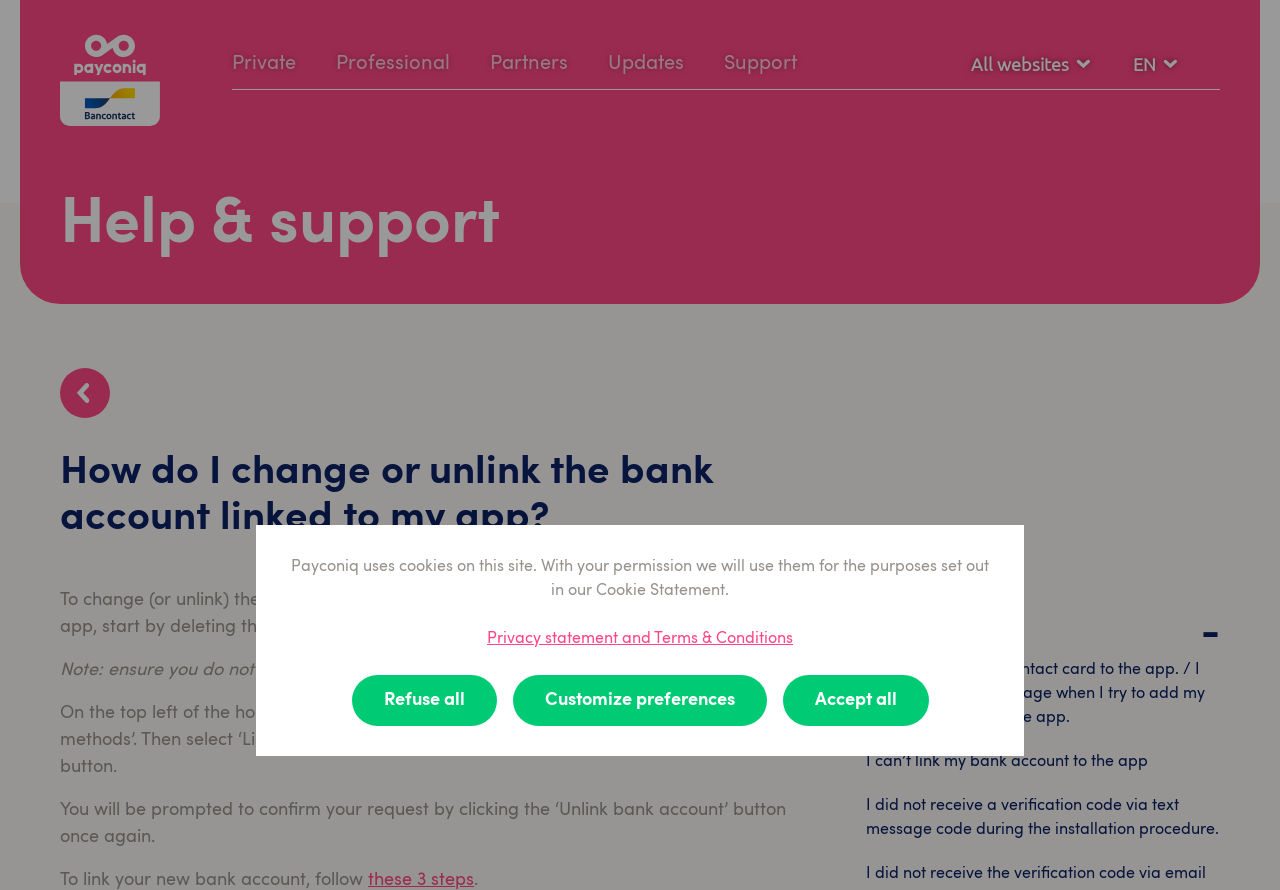Generate a detailed explanation of the webpage's features and information.

The webpage is about Payconiq by Bancontact, a payment app. At the top left, there is a Payconiq website logo, which is an image linked to the Payconiq website. Next to it, there are five links: "Private", "Professional", "Partners", "Updates", and "Support". 

Below these links, there are two dropdown menus, one for selecting a website and another for selecting a language. 

The main content of the webpage is a help article titled "How do I change or unlink the bank account linked to my app?" The article provides step-by-step instructions on how to unlink a bank account and link a new one. The text is divided into several paragraphs, with headings and links to other related FAQs.

On the right side of the main content, there is a section titled "Other FAQs" with links to other frequently asked questions, such as "Getting started", "I can’t add my Bancontact card to the app", and more.

At the bottom of the page, there is a footer section with a link to the Cookie Statement and a section about cookies, where users can customize their preferences or refuse all cookies.

There are 14 links on the webpage, including the Payconiq website logo, and 7 of them are related to FAQs. There are also 2 dropdown menus and 1 image.